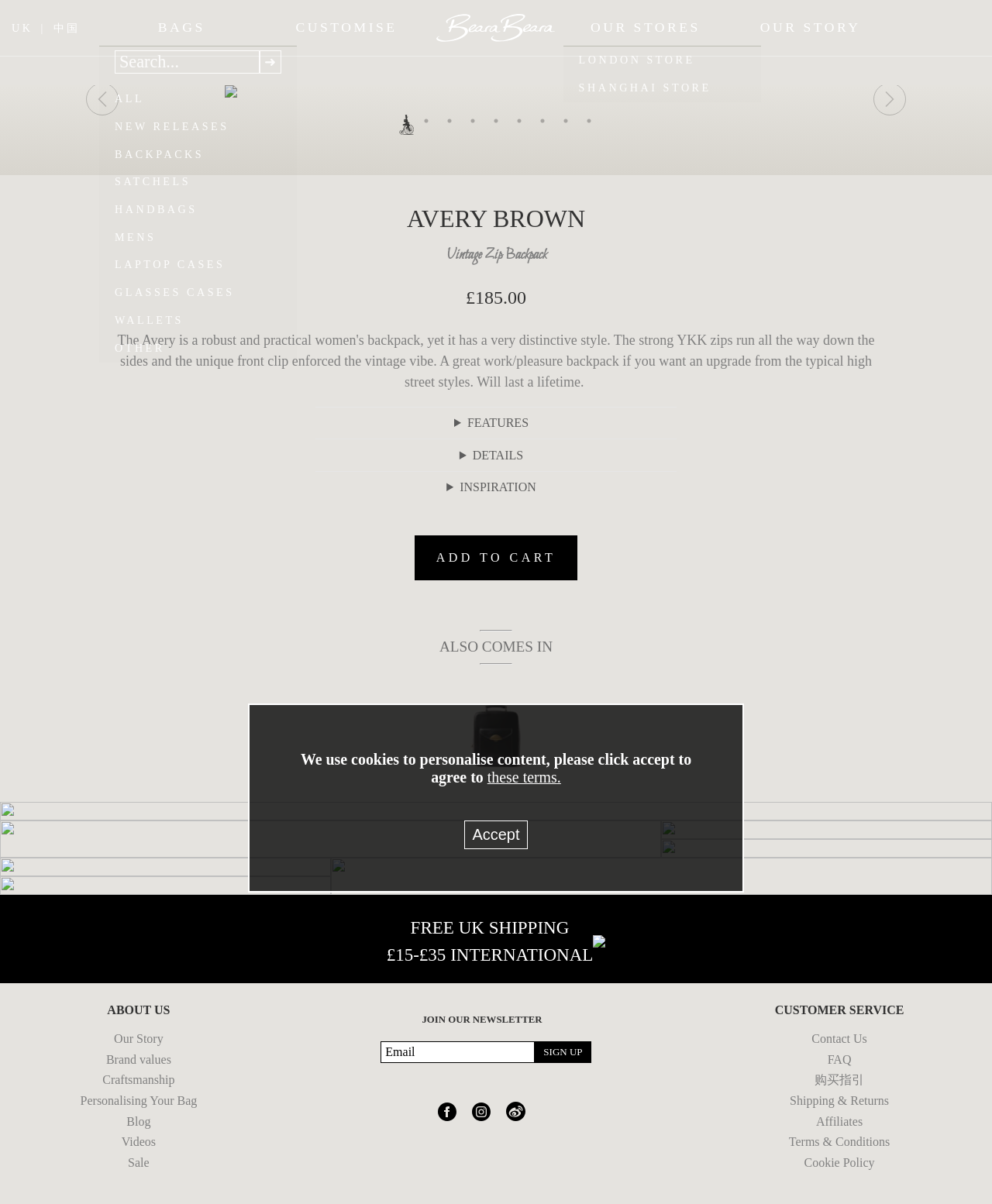What is the price of the Avery Brown backpack?
Please provide a comprehensive and detailed answer to the question.

I found the price of the Avery Brown backpack by looking at the text next to the '£' symbol, which is located below the product name and above the 'ADD TO CART' button.